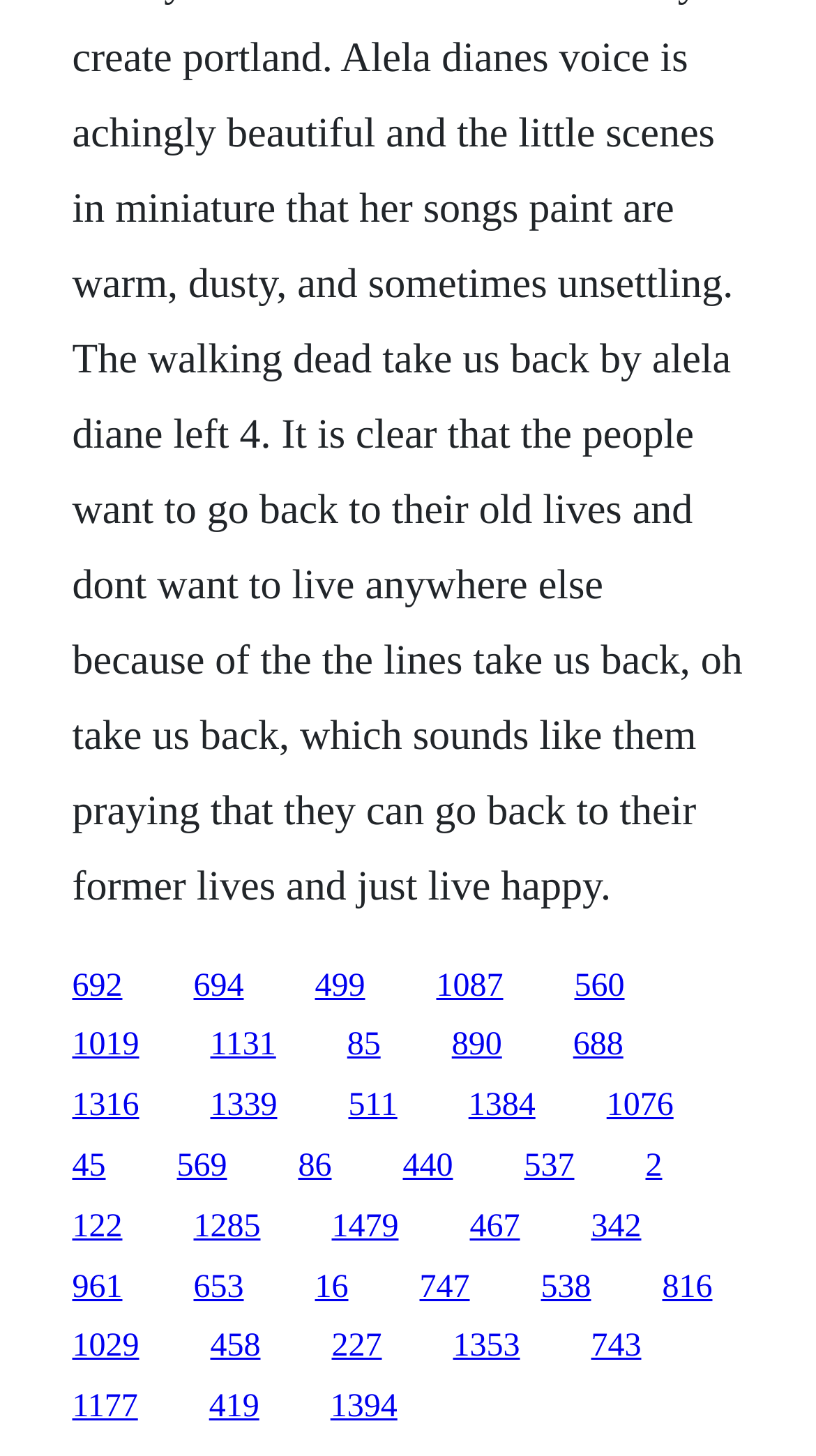How many links are on the webpage?
Give a single word or phrase answer based on the content of the image.

45